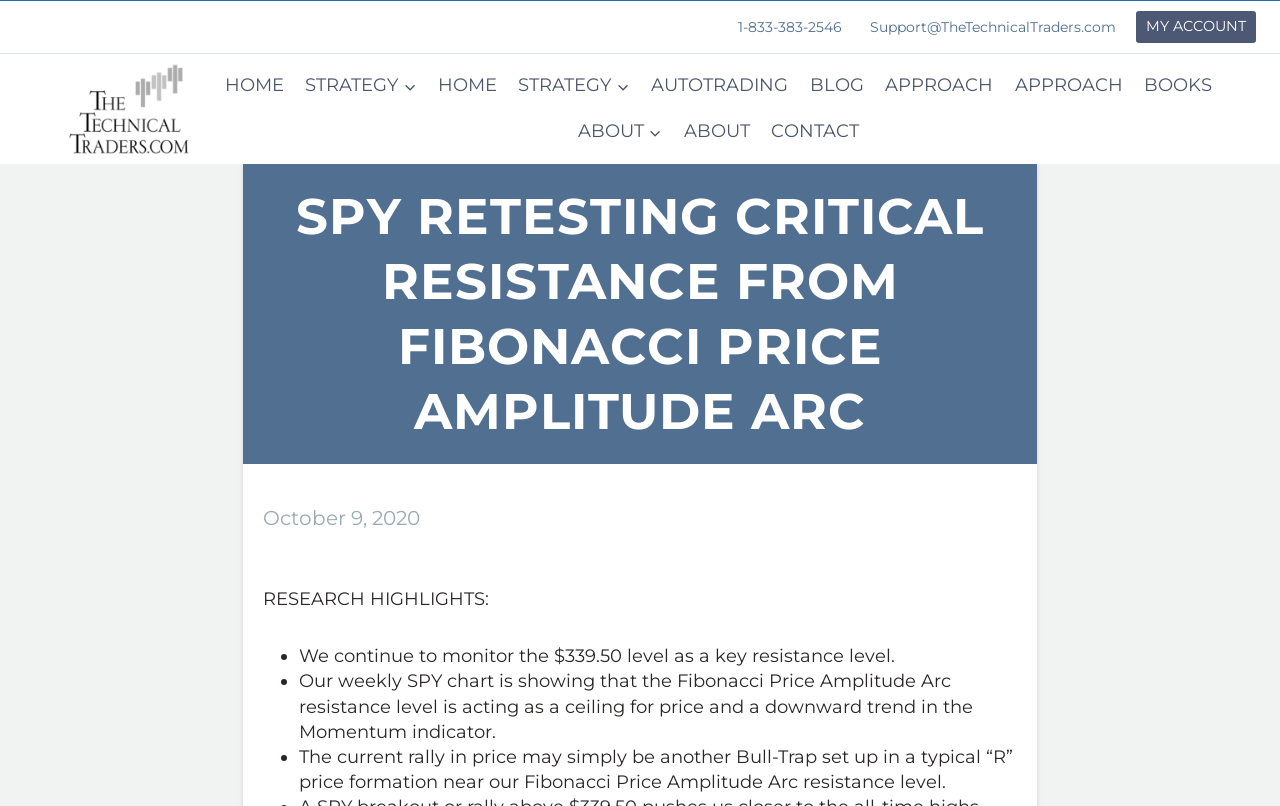Using the webpage screenshot, locate the HTML element that fits the following description and provide its bounding box: "MY ACCOUNT".

[0.887, 0.014, 0.981, 0.053]